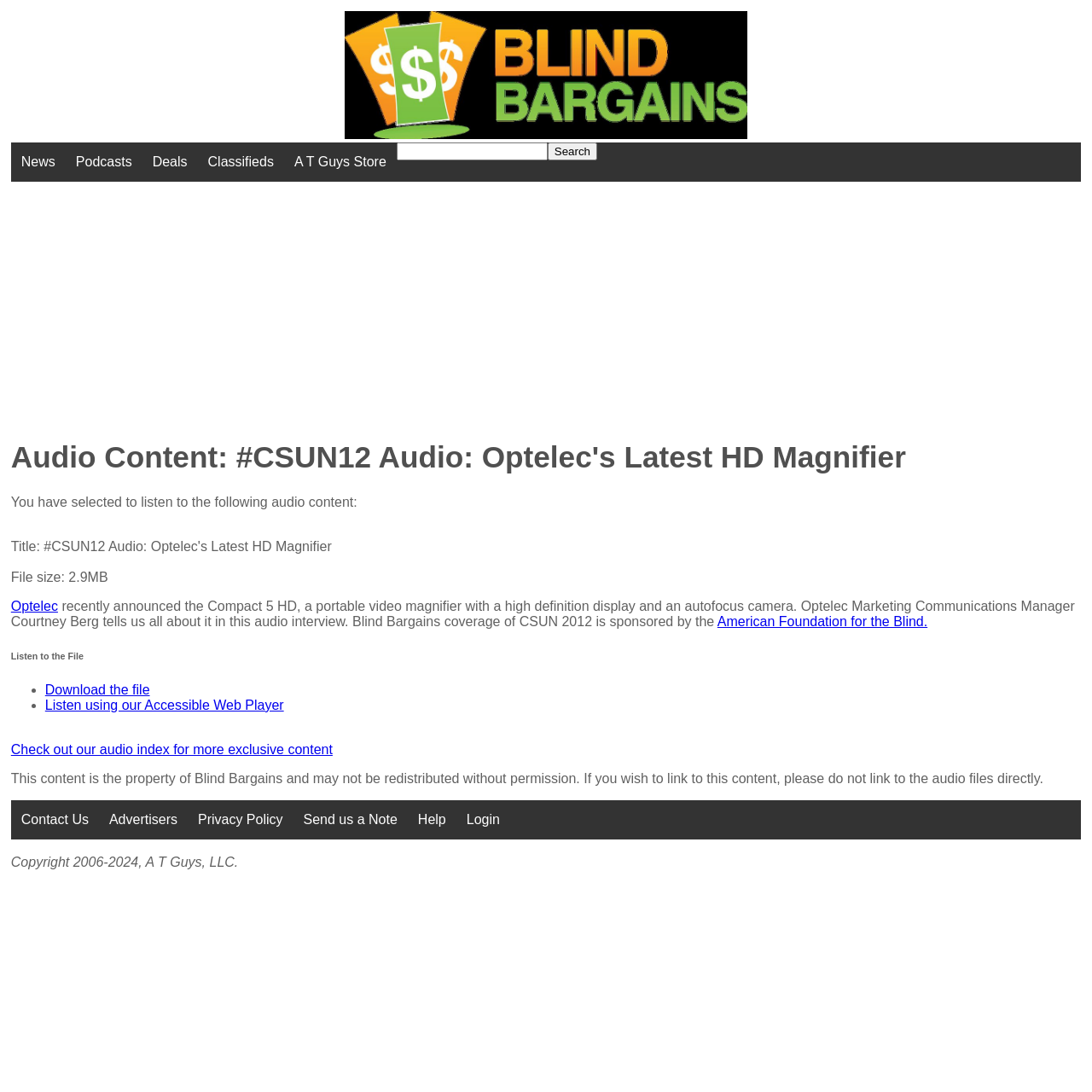Identify the bounding box coordinates of the element to click to follow this instruction: 'Search for something'. Ensure the coordinates are four float values between 0 and 1, provided as [left, top, right, bottom].

[0.363, 0.13, 0.501, 0.147]